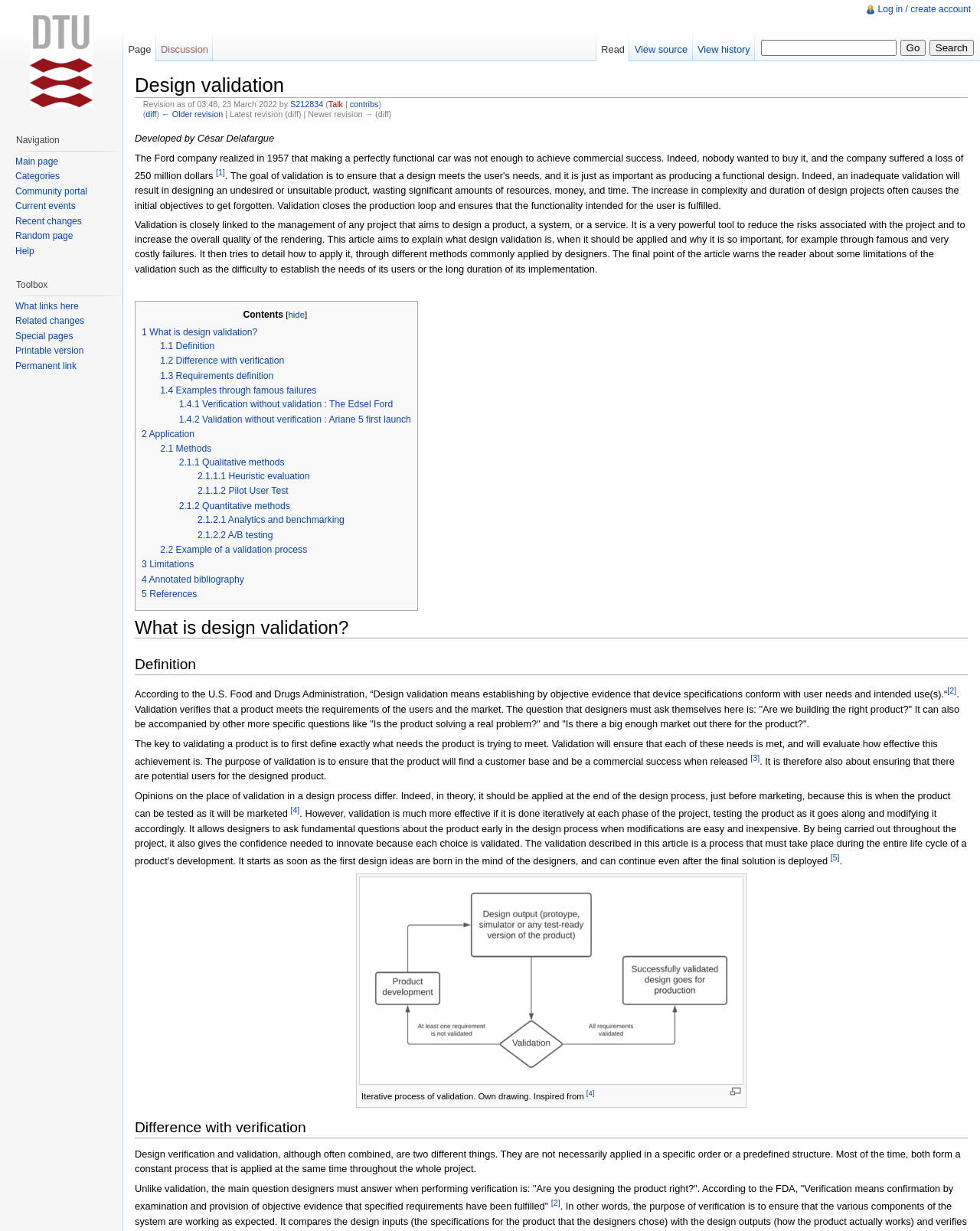Please find the bounding box coordinates of the element that must be clicked to perform the given instruction: "Click on the '1 What is design validation?' link". The coordinates should be four float numbers from 0 to 1, i.e., [left, top, right, bottom].

[0.145, 0.265, 0.263, 0.274]